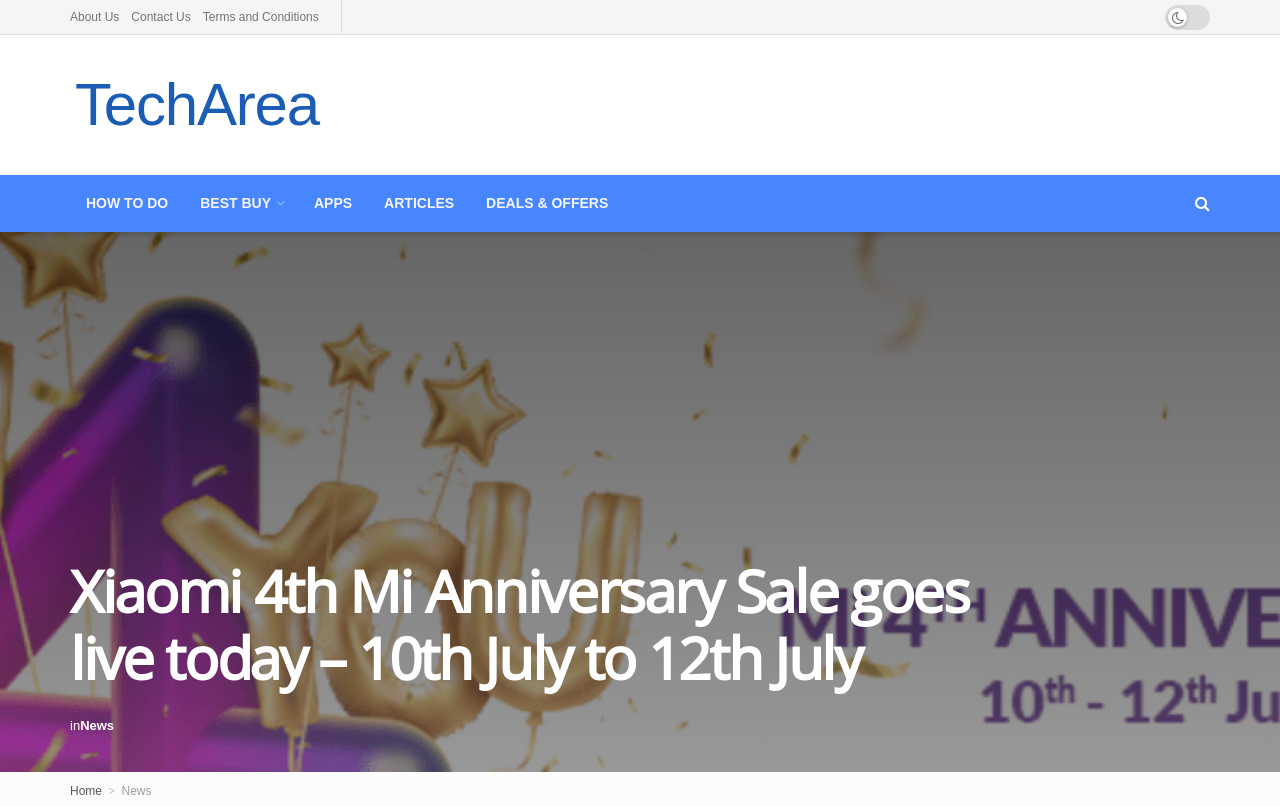Please identify the coordinates of the bounding box for the clickable region that will accomplish this instruction: "read terms and conditions".

[0.158, 0.0, 0.257, 0.042]